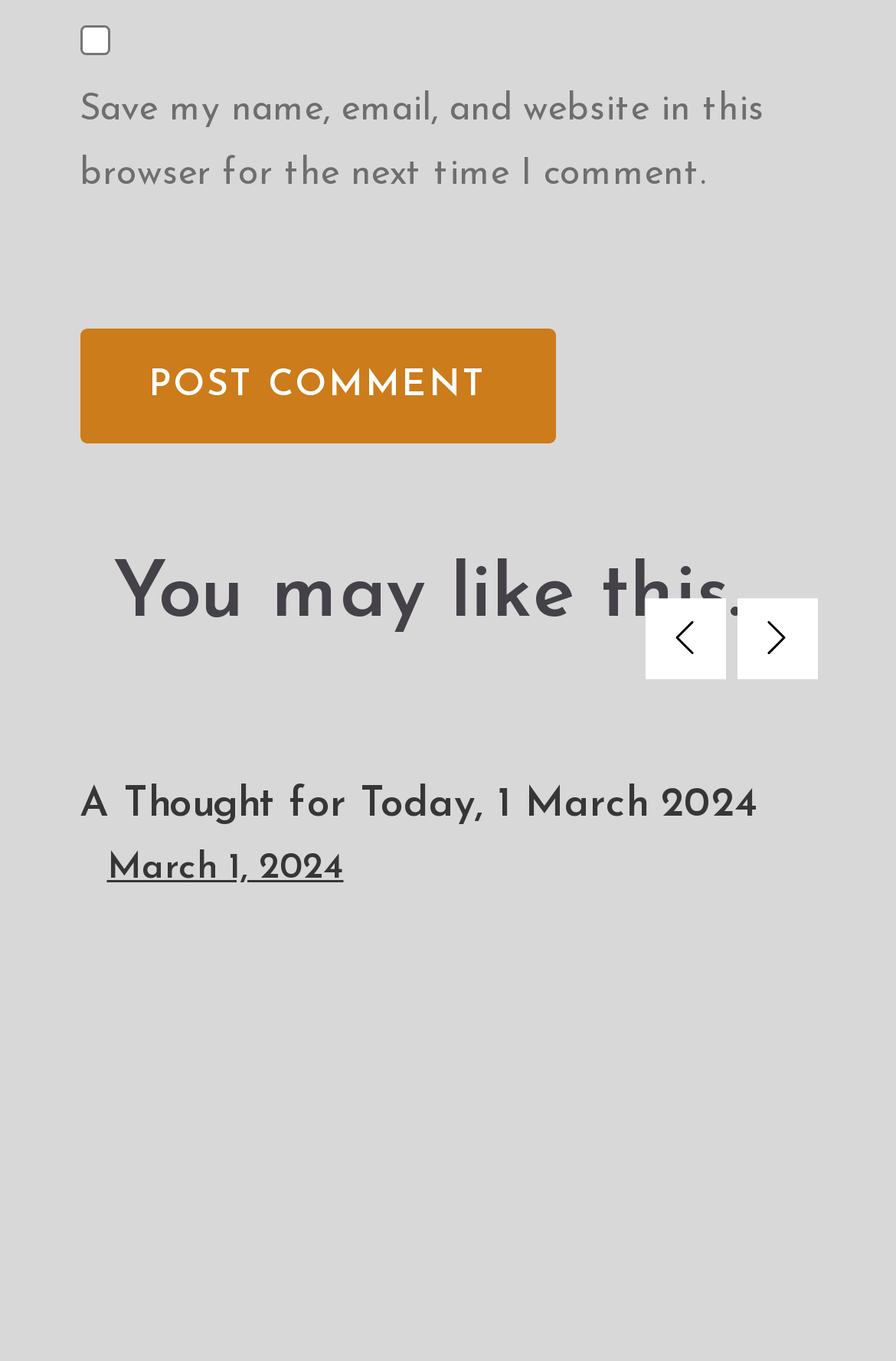Please identify the bounding box coordinates of the area I need to click to accomplish the following instruction: "Check the save comment checkbox".

[0.088, 0.018, 0.122, 0.04]